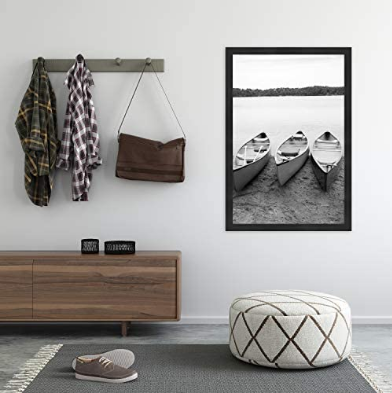What is hanging from the clothing rack?
Based on the image, answer the question with as much detail as possible.

According to the caption, a stylish brown bag is hanging from the clothing rack, which is holding a plaid flannel shirt and a dark-colored jacket, adding to the cozy atmosphere of the room.